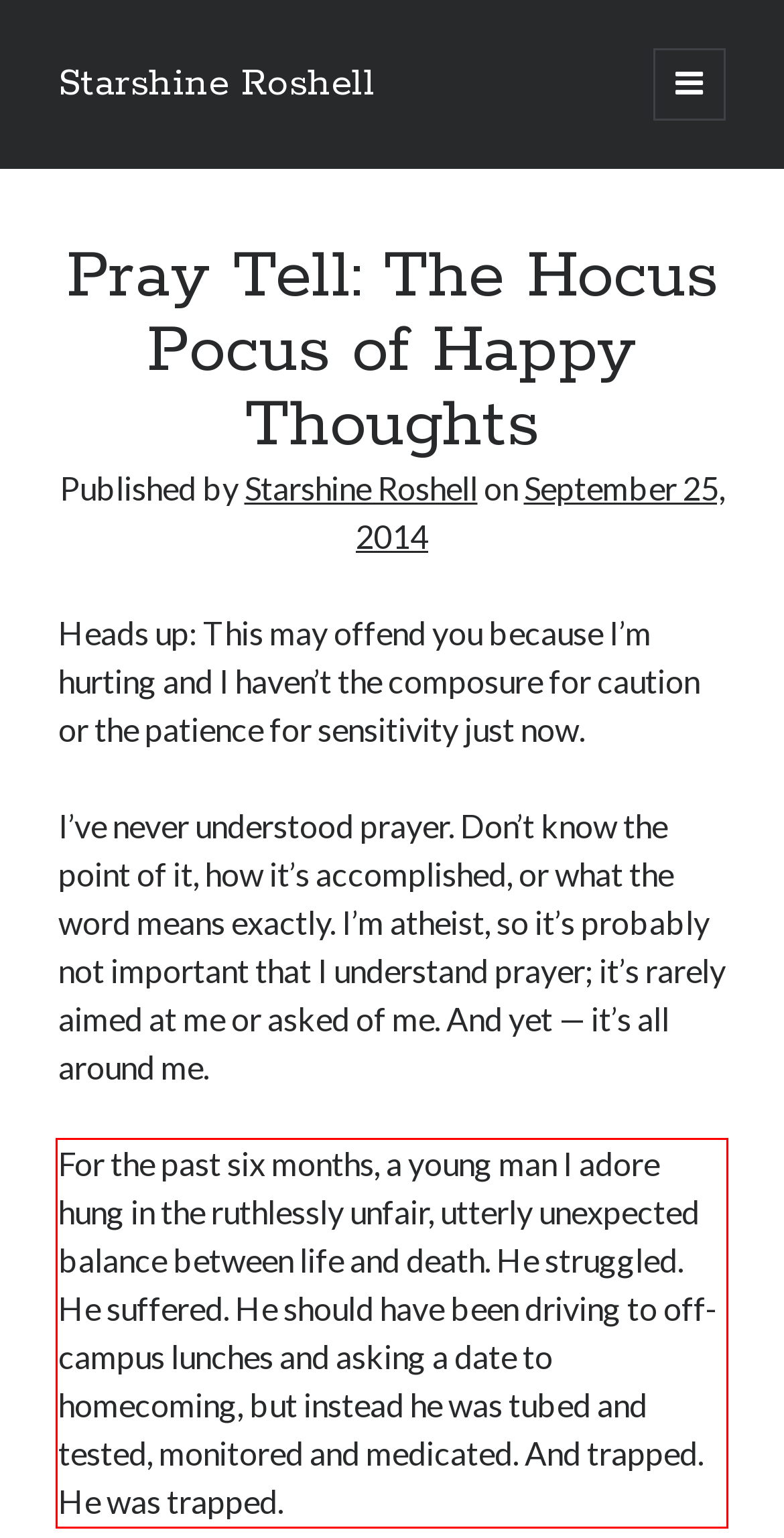By examining the provided screenshot of a webpage, recognize the text within the red bounding box and generate its text content.

For the past six months, a young man I adore hung in the ruthlessly unfair, utterly unexpected balance between life and death. He struggled. He suffered. He should have been driving to off-campus lunches and asking a date to homecoming, but instead he was tubed and tested, monitored and medicated. And trapped. He was trapped.